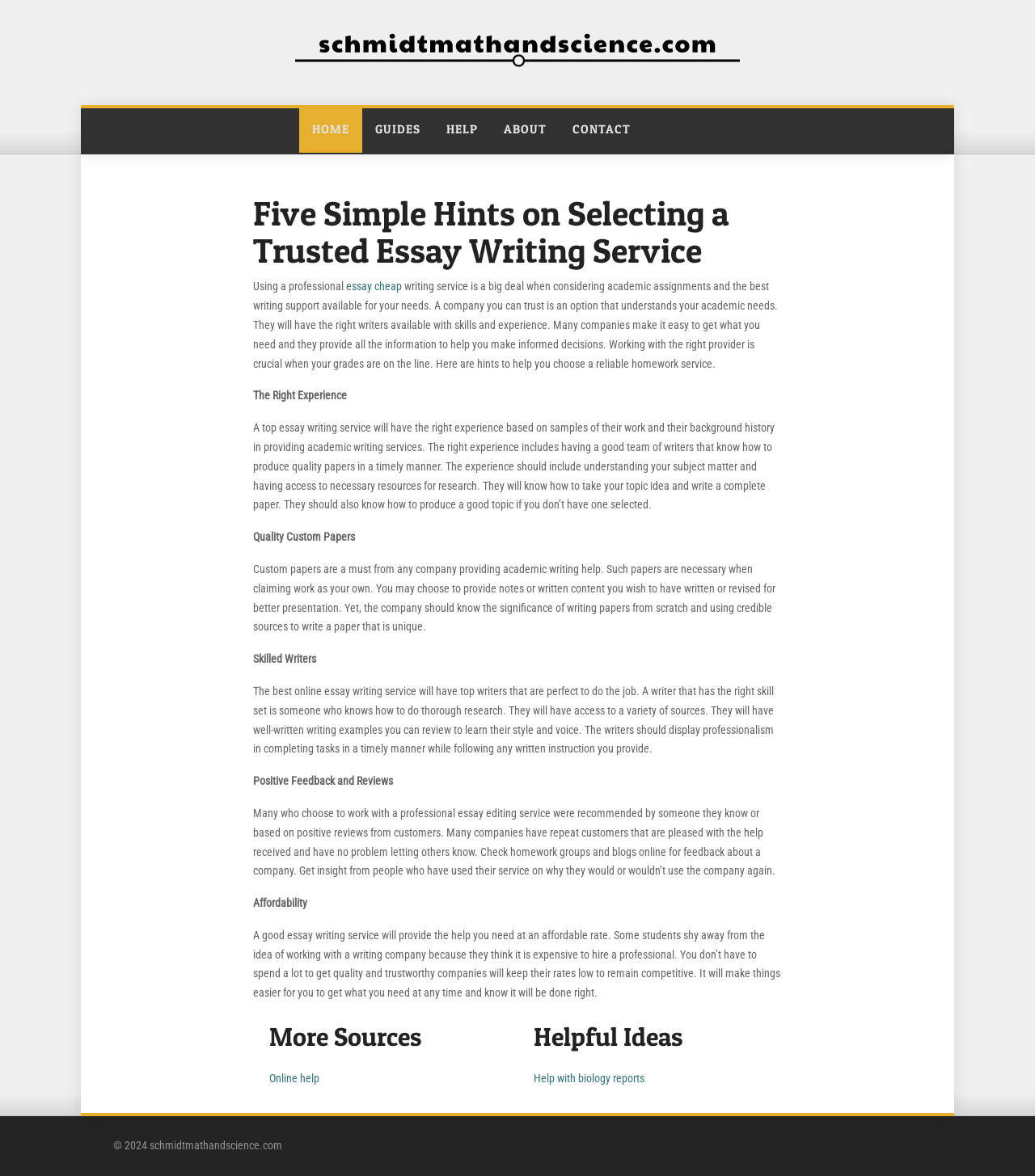Please use the details from the image to answer the following question comprehensively:
What is the purpose of the essay writing service?

I inferred the purpose of the essay writing service by reading the introductory paragraph, which mentions that a professional essay writing service is a big deal when considering academic assignments and the best writing support available for your needs.